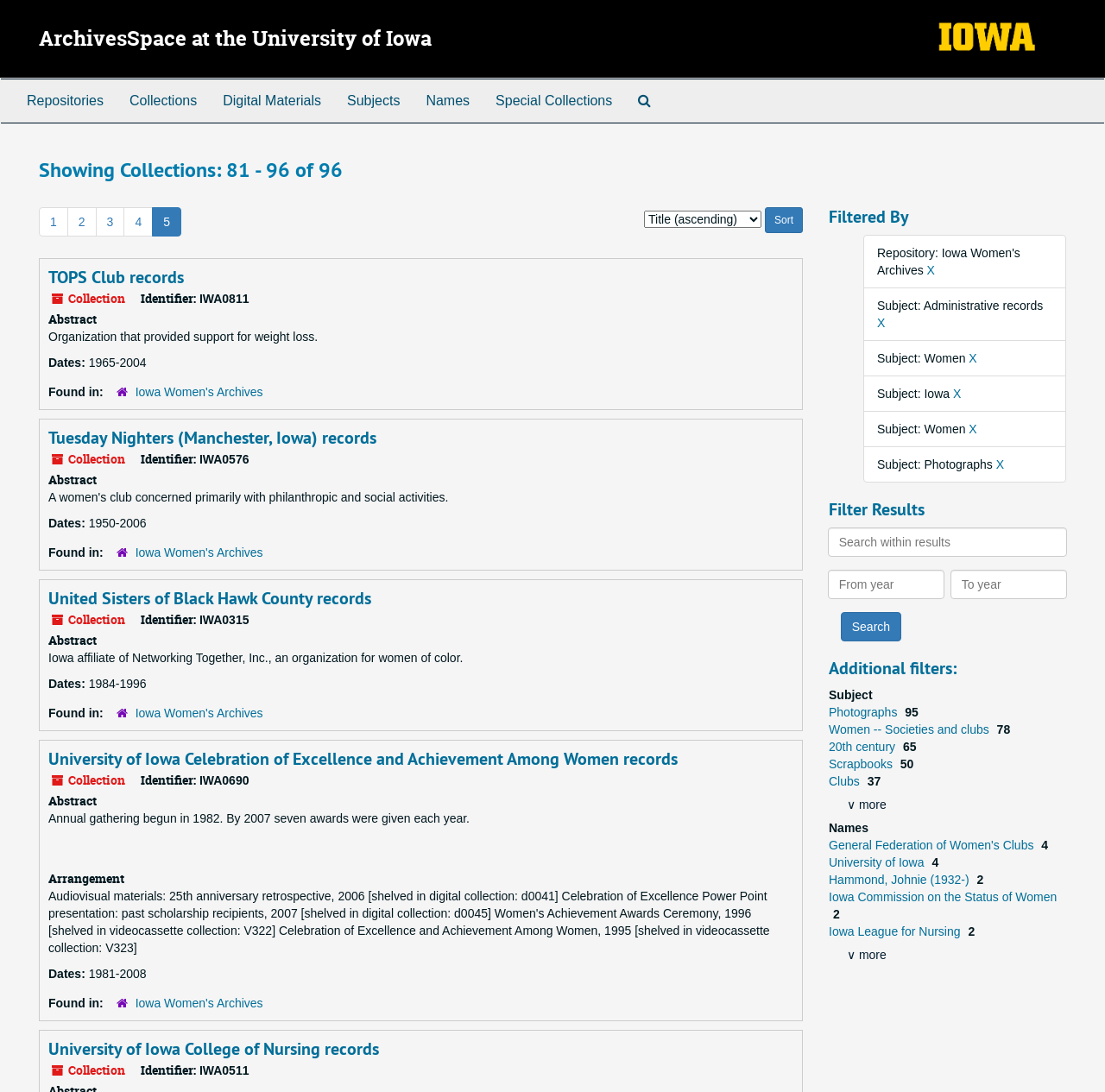What is the date range of the 'TOPS Club records' collection?
Use the image to give a comprehensive and detailed response to the question.

I looked at the collection information for 'TOPS Club records' and found the date range '1965-2004' listed under 'Dates'.